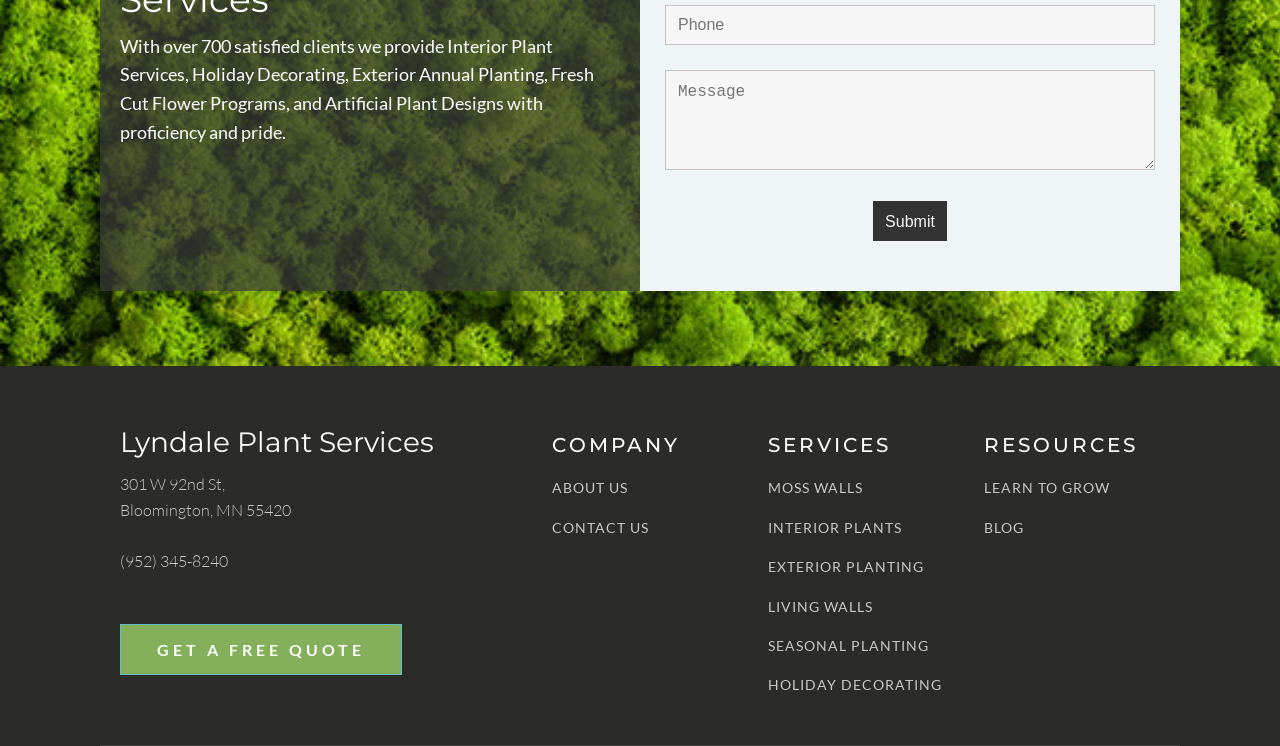Use a single word or phrase to answer the question:
What is the phone number of the company?

(952) 345-8240